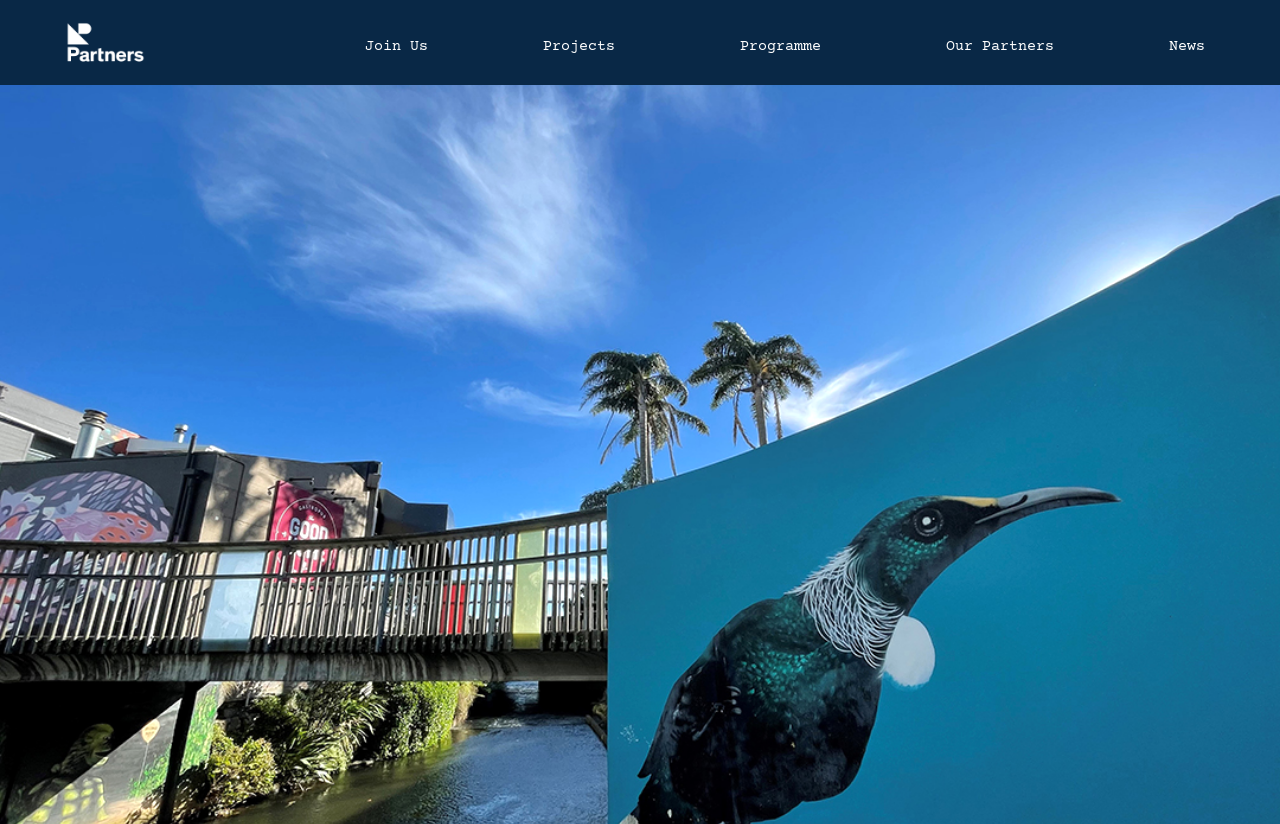Please provide a short answer using a single word or phrase for the question:
How many main navigation links are there?

5